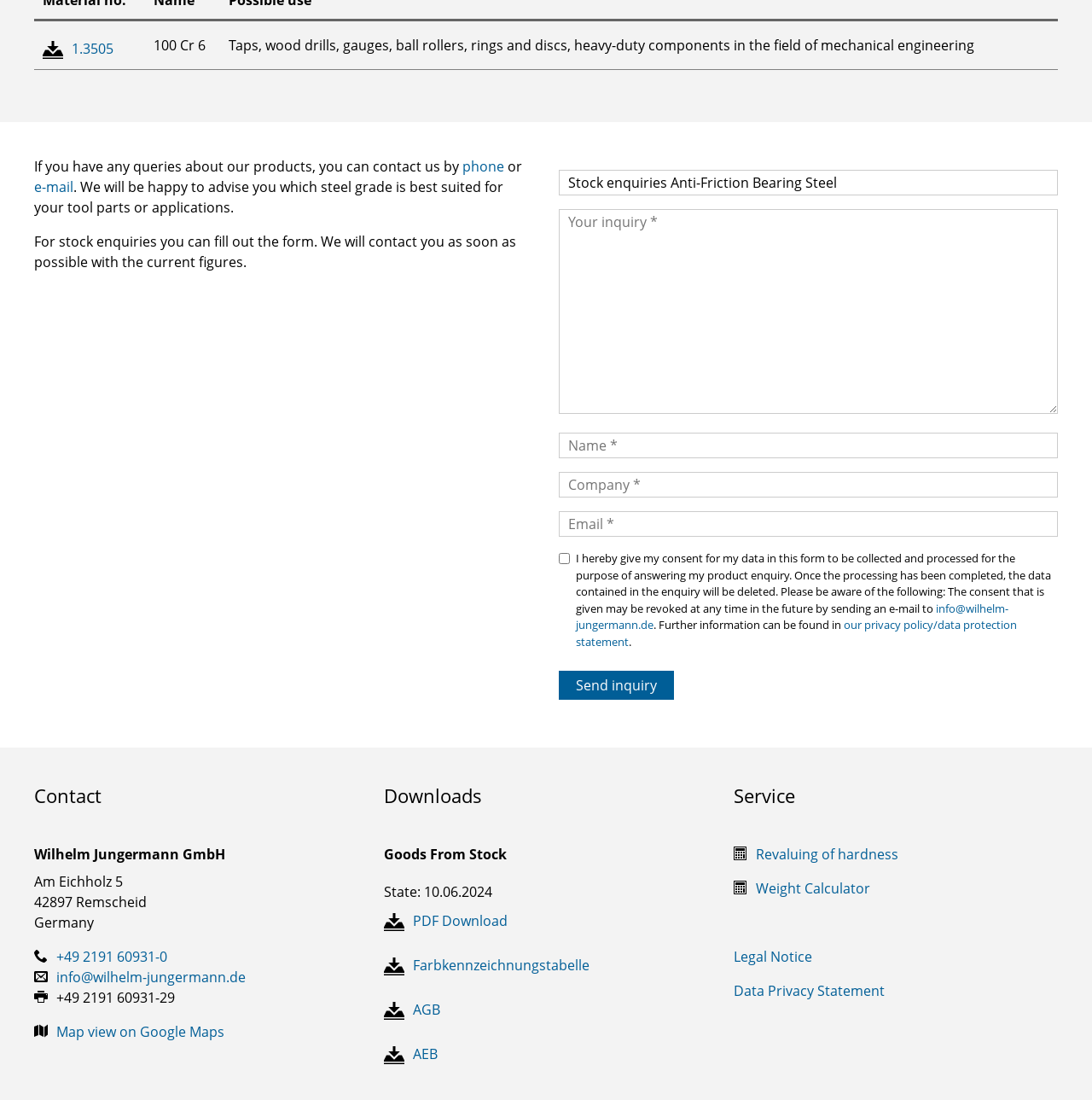Please identify the bounding box coordinates of the region to click in order to complete the given instruction: "Download the PDF file". The coordinates should be four float numbers between 0 and 1, i.e., [left, top, right, bottom].

[0.352, 0.829, 0.465, 0.846]